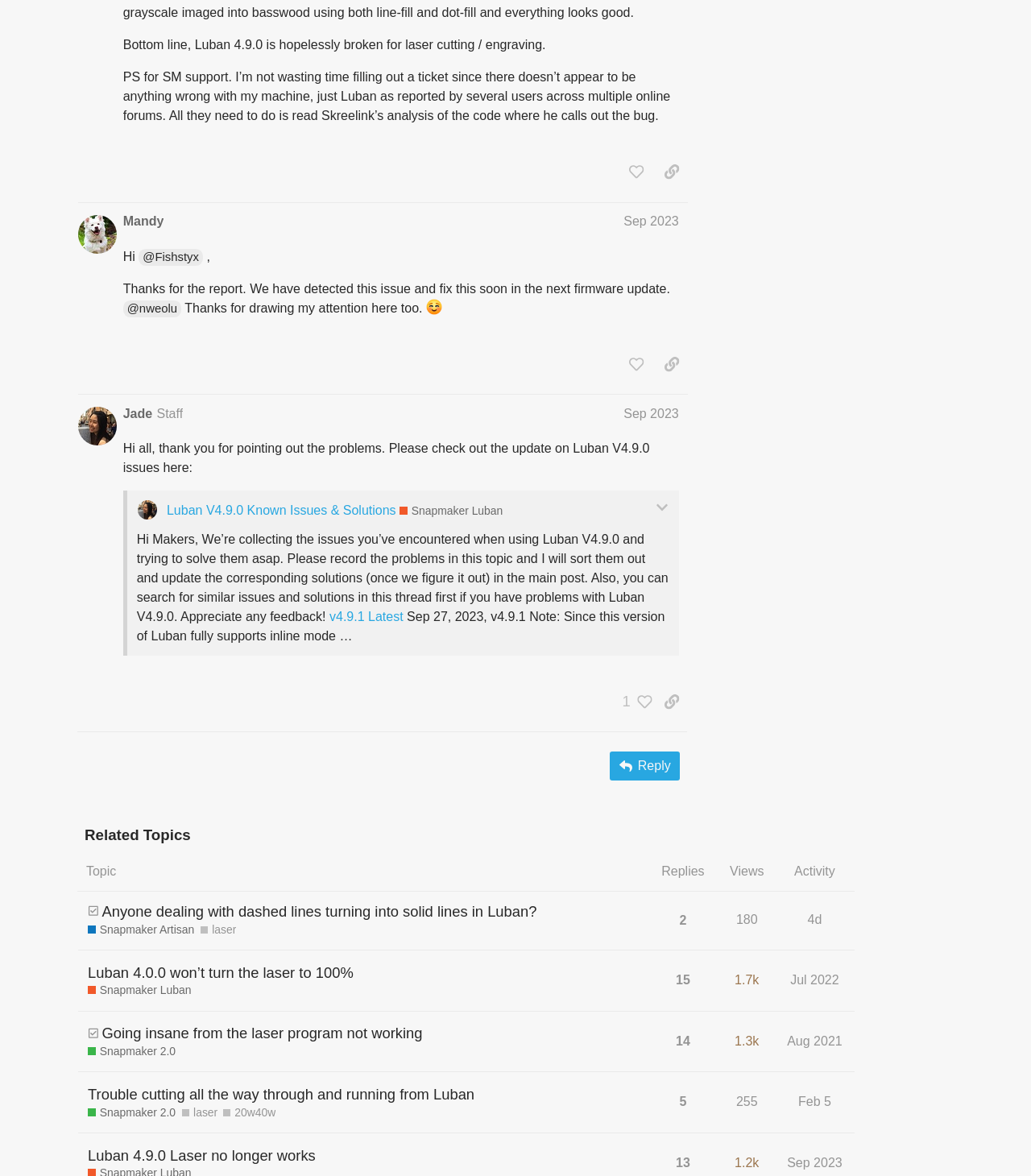How many views does the topic 'Anyone dealing with dashed lines turning into solid lines in Luban?' have?
Could you please answer the question thoroughly and with as much detail as possible?

I found the answer by examining the gridcell that contains the topic title 'Anyone dealing with dashed lines turning into solid lines in Luban?' and the adjacent gridcell that displays the number of views, which is 180.